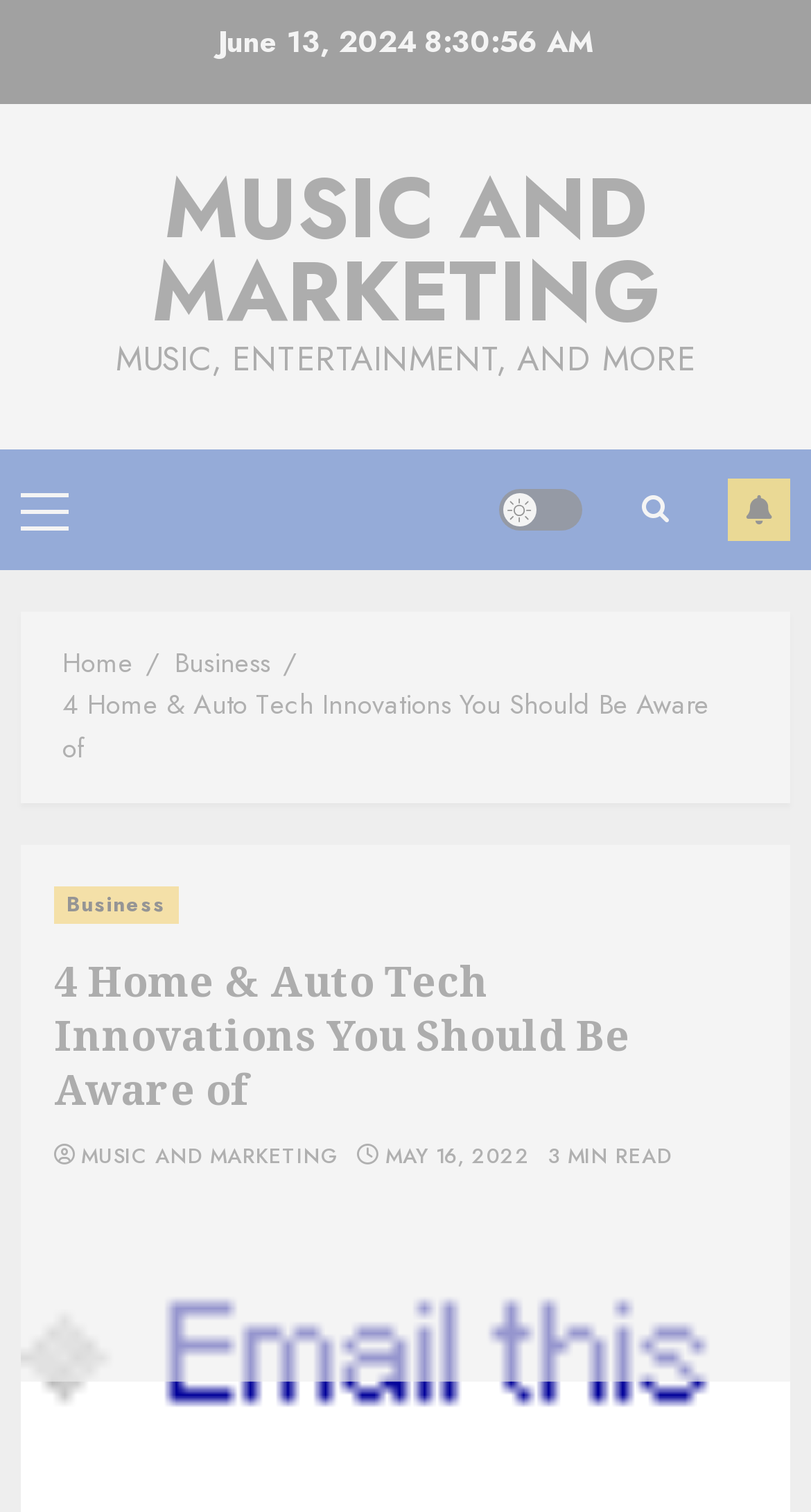Find the bounding box of the UI element described as: "繁體中文". The bounding box coordinates should be given as four float values between 0 and 1, i.e., [left, top, right, bottom].

None